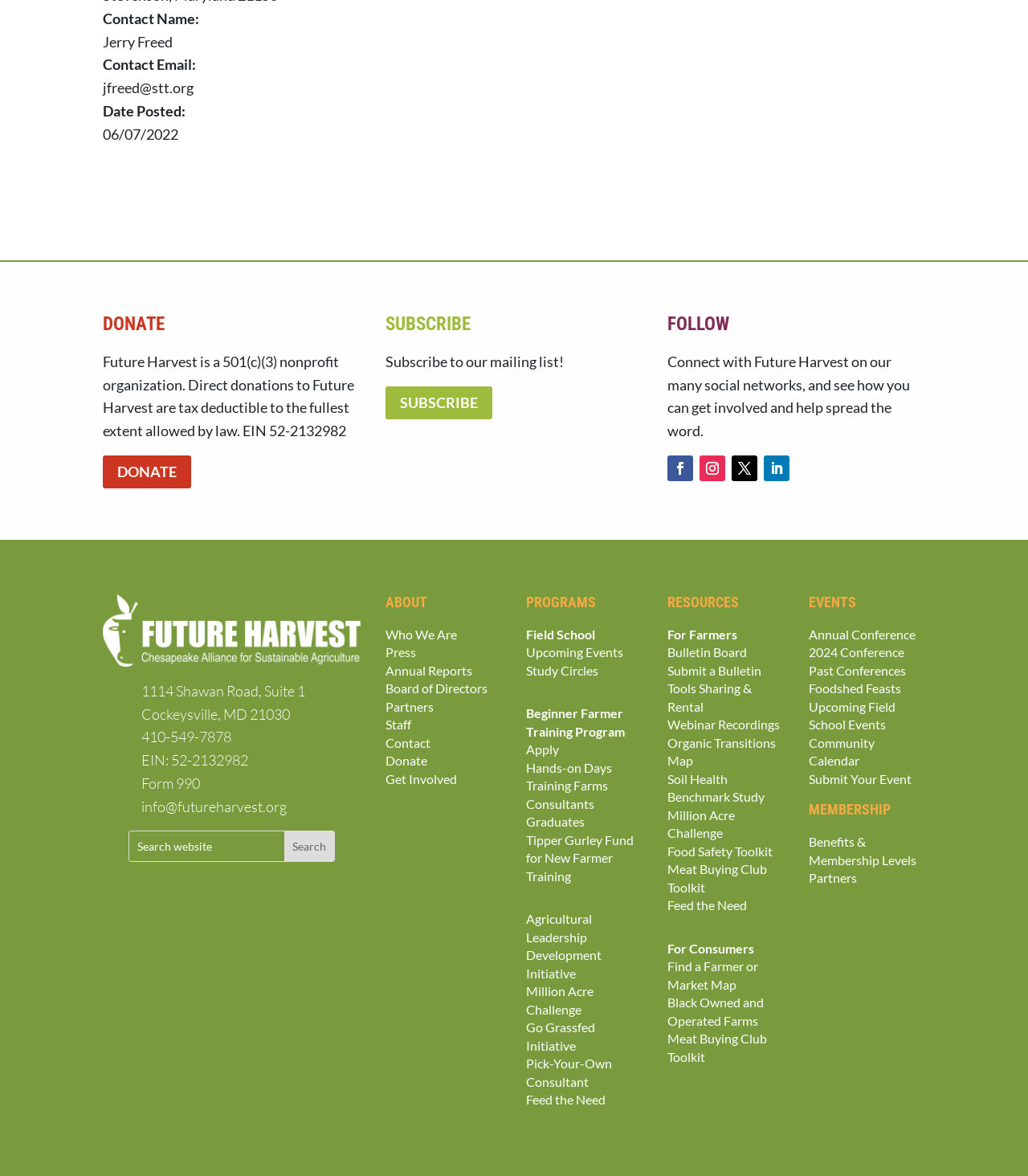Locate the bounding box coordinates of the area you need to click to fulfill this instruction: 'Subscribe to our mailing list'. The coordinates must be in the form of four float numbers ranging from 0 to 1: [left, top, right, bottom].

[0.375, 0.328, 0.479, 0.357]